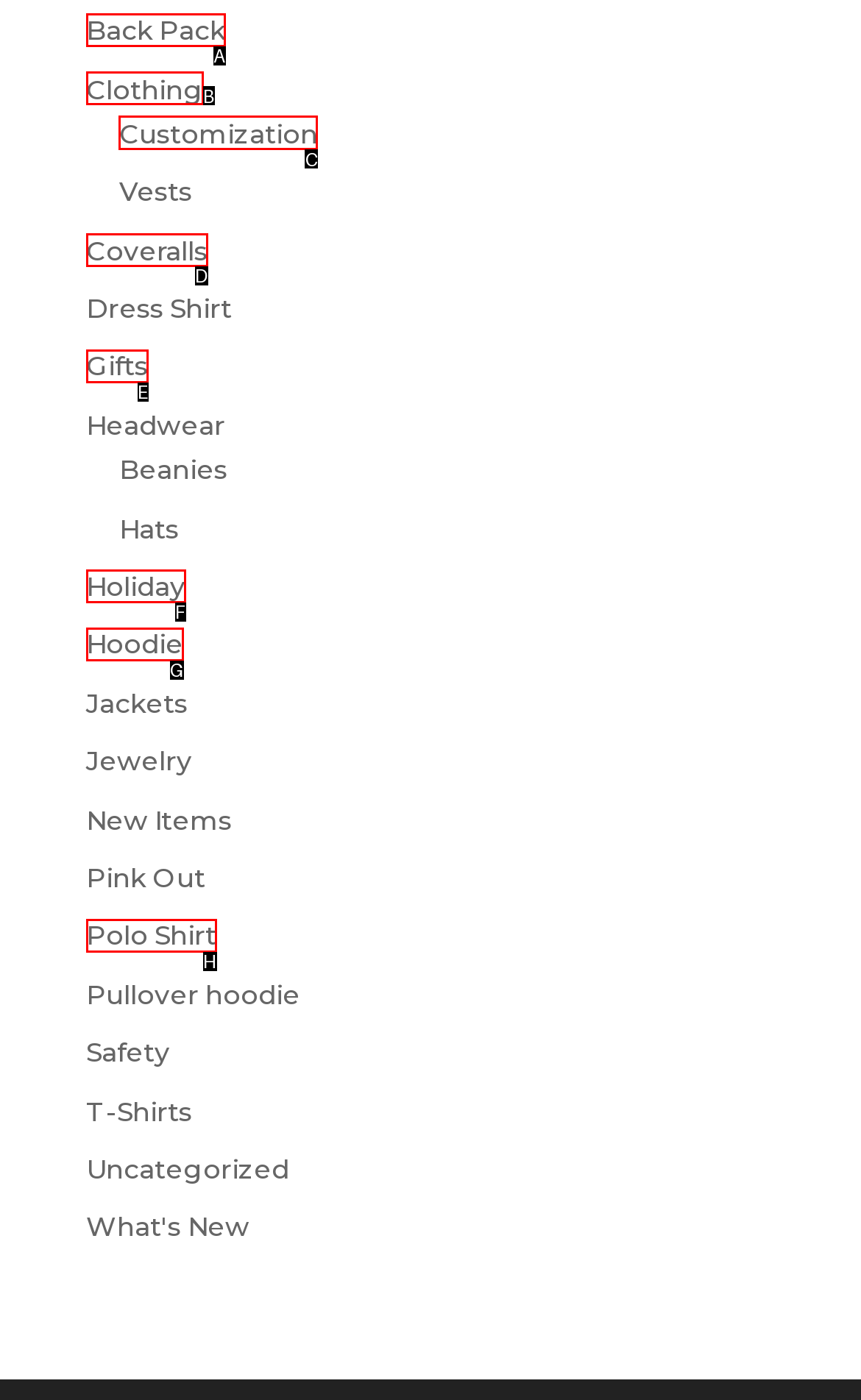Which option should be clicked to execute the task: View Customization options?
Reply with the letter of the chosen option.

C